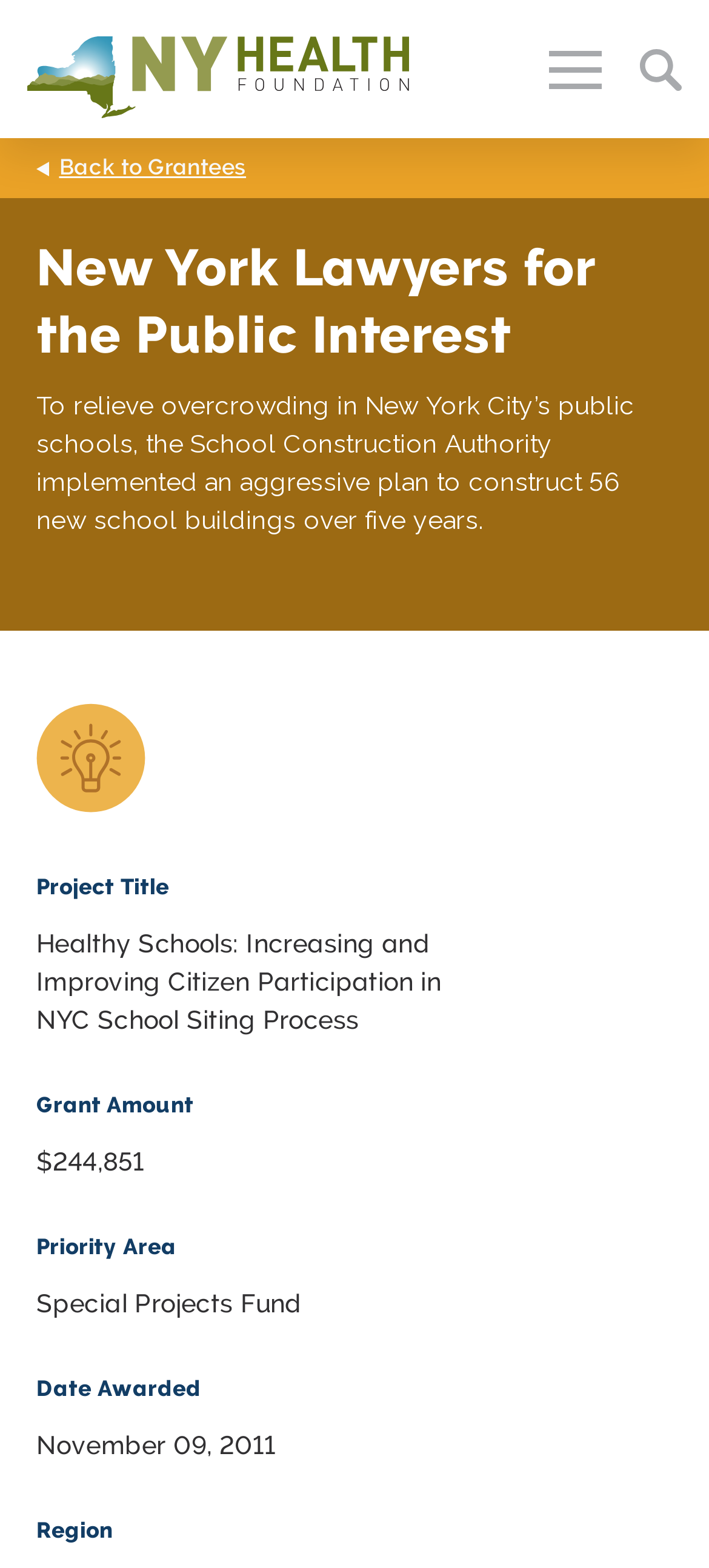Provide the bounding box coordinates of the HTML element described by the text: "Our Biggest Wins".

[0.153, 0.364, 0.944, 0.387]